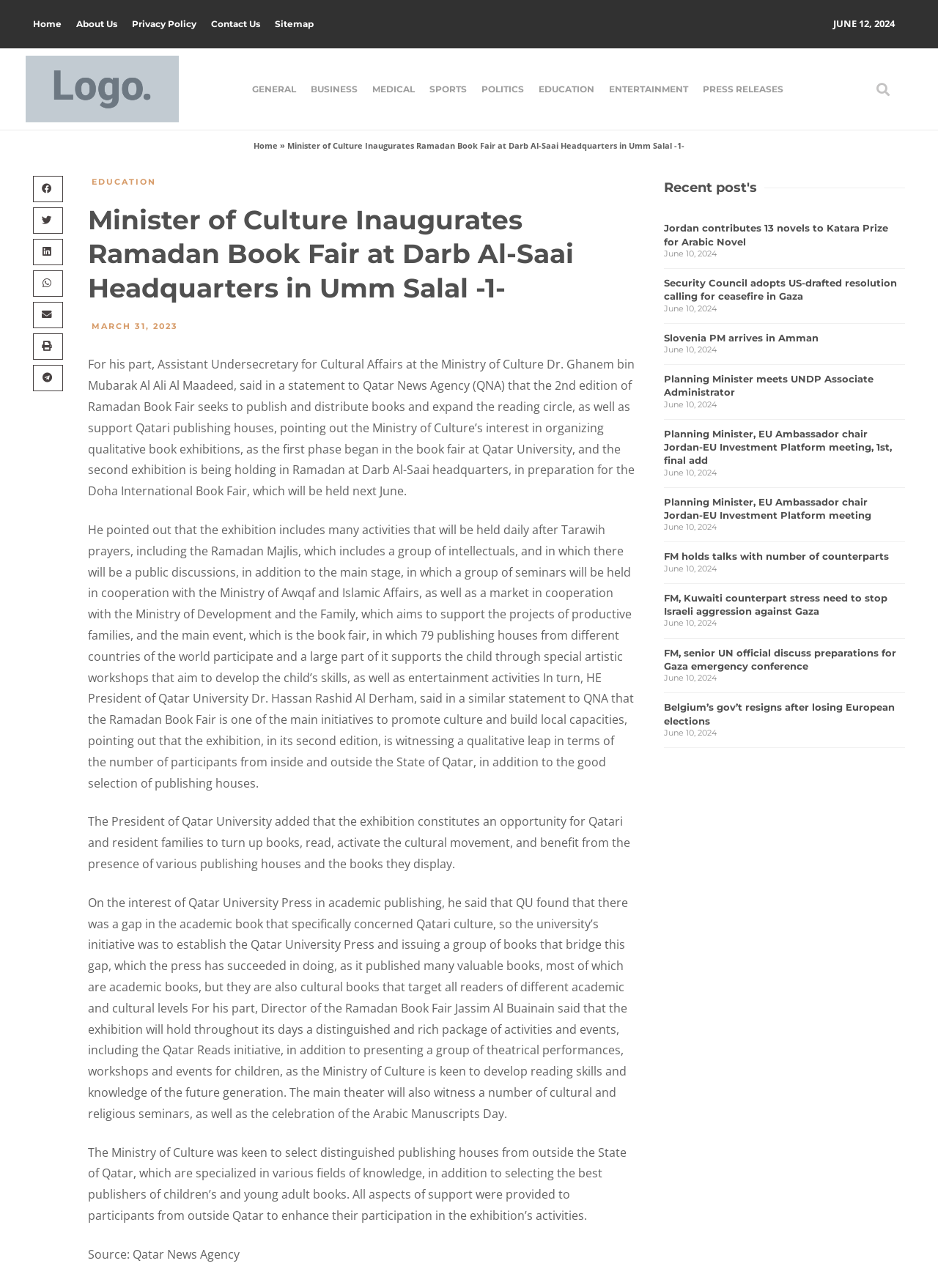How many articles are listed below the main article?
Please answer the question as detailed as possible.

The number of articles listed below the main article can be found by counting the number of article headings, which are 11 in total.